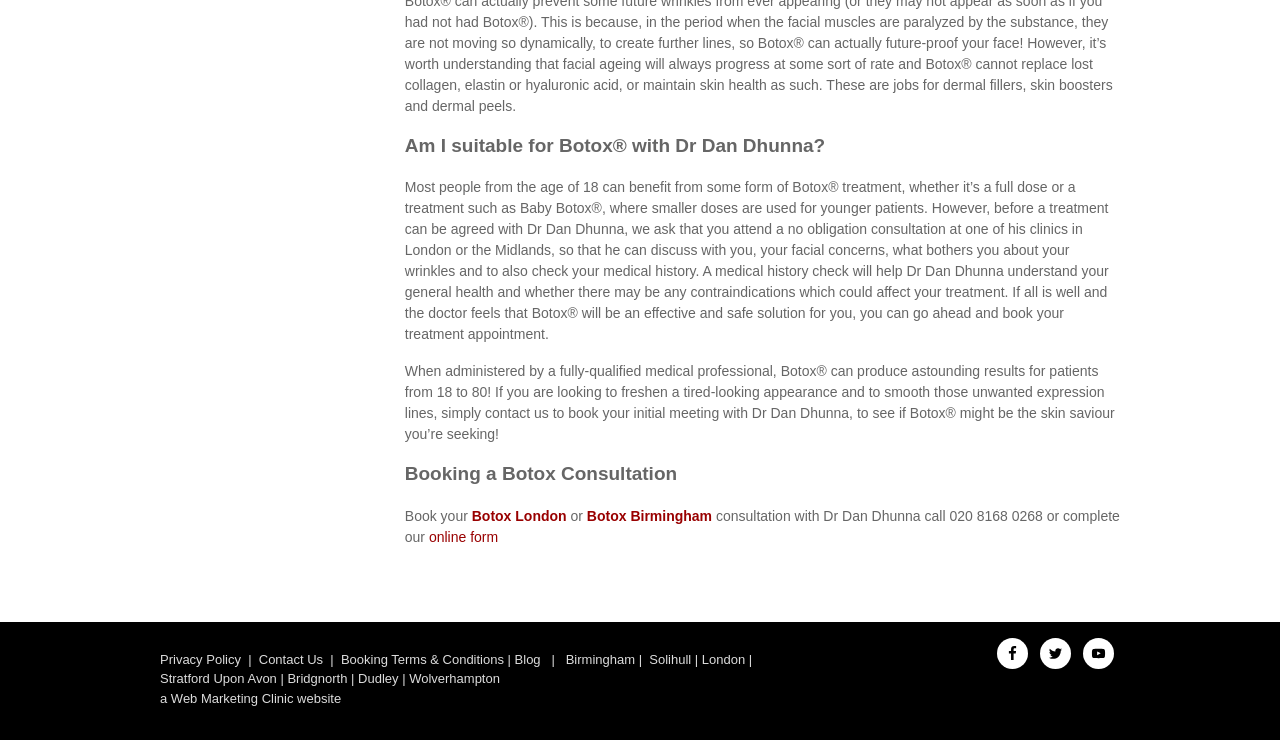Predict the bounding box of the UI element that fits this description: "Simei 148: 6612 6125".

None